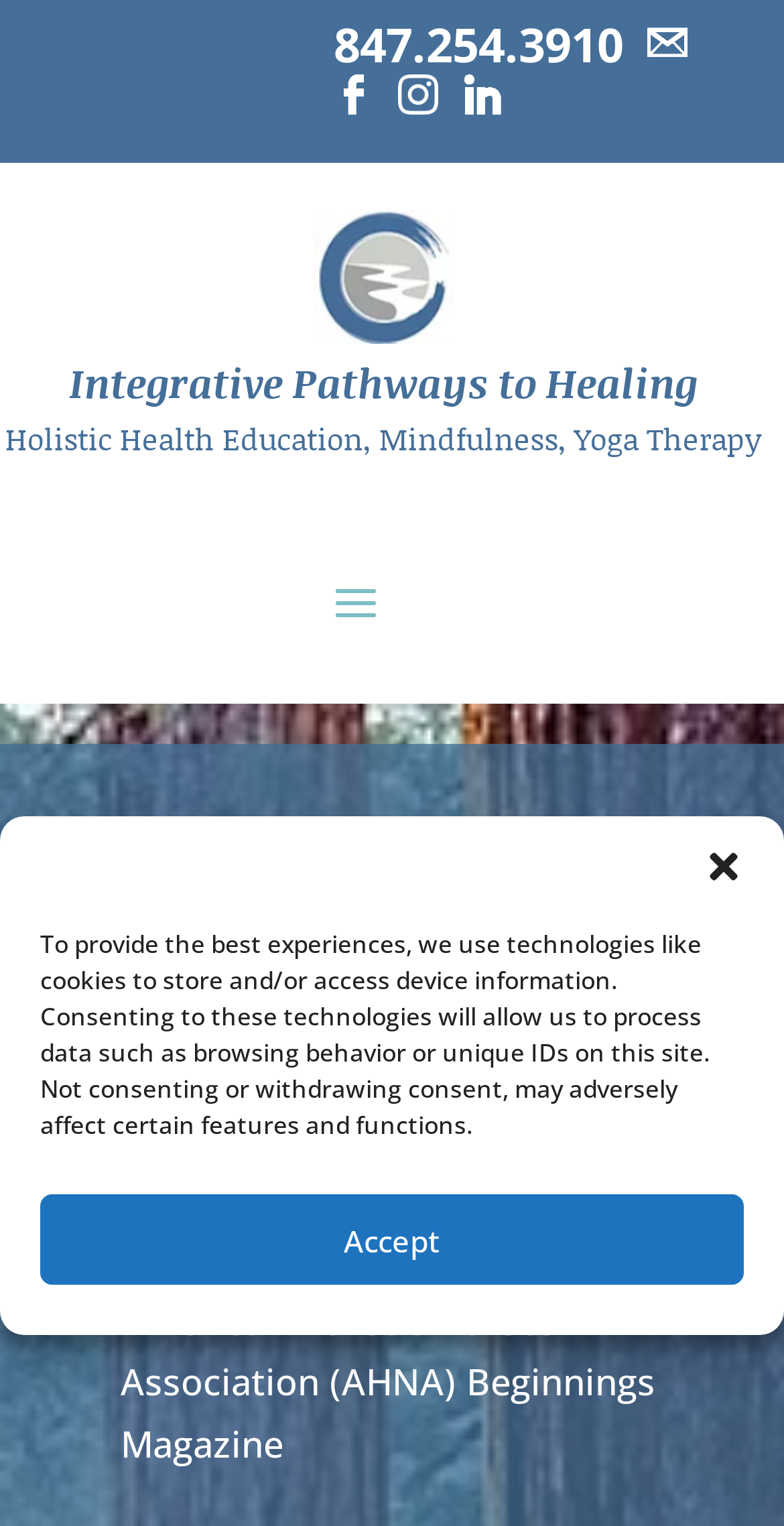What is the theme of the webpage?
Based on the image, give a concise answer in the form of a single word or short phrase.

Holistic Health